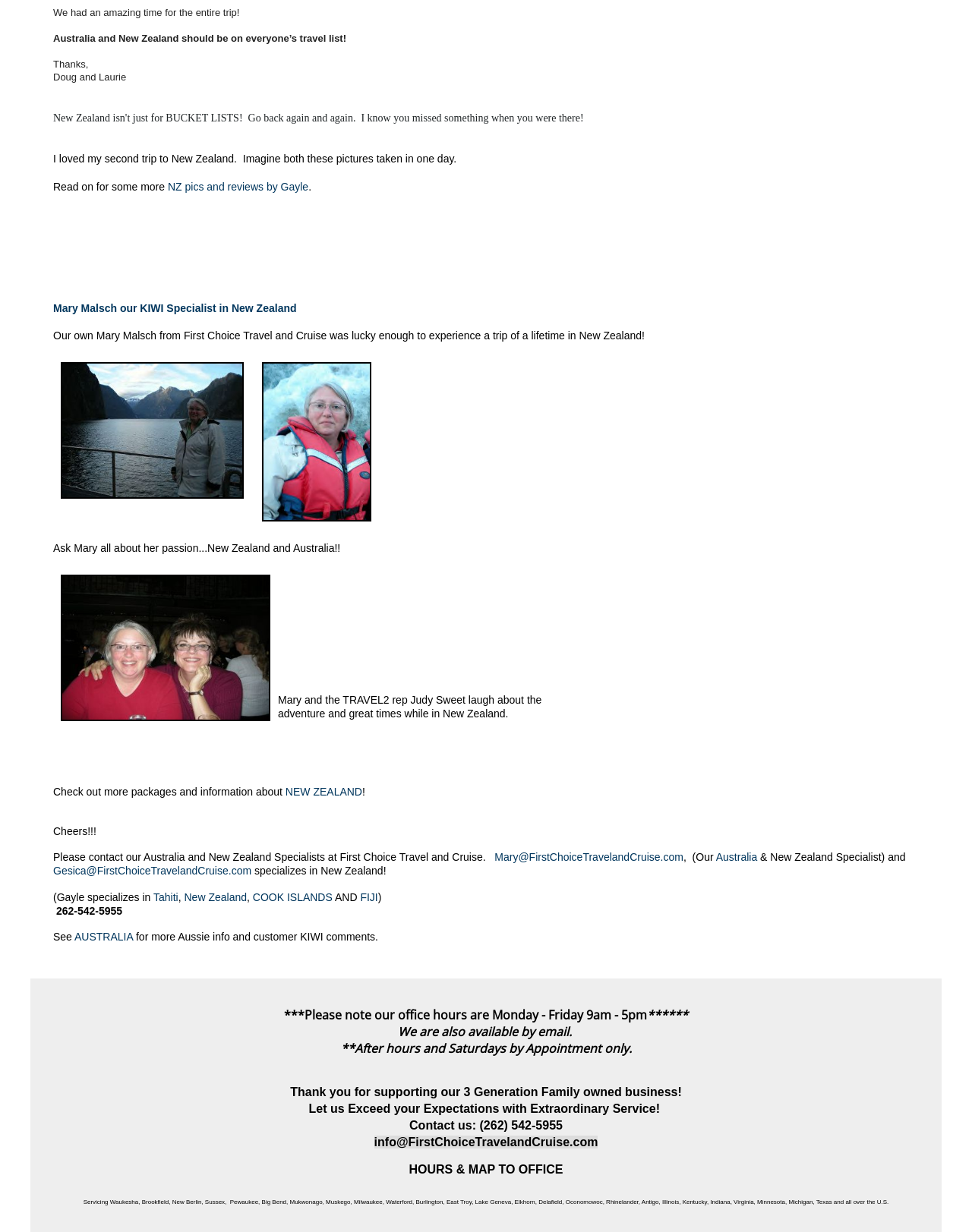Determine the bounding box coordinates of the clickable region to follow the instruction: "Read more about New Zealand".

[0.055, 0.146, 0.317, 0.156]